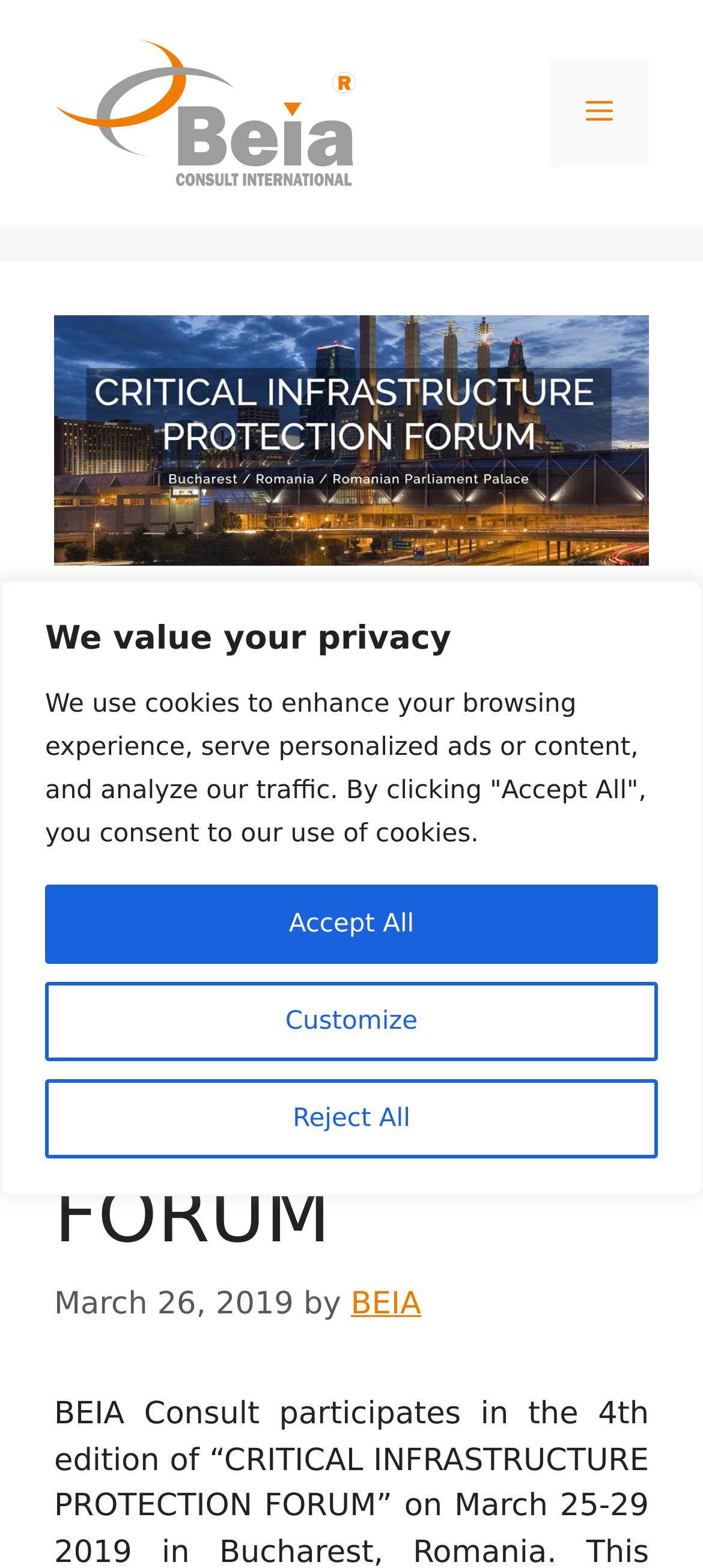Give a short answer to this question using one word or a phrase:
What is the date of the article?

March 26, 2019